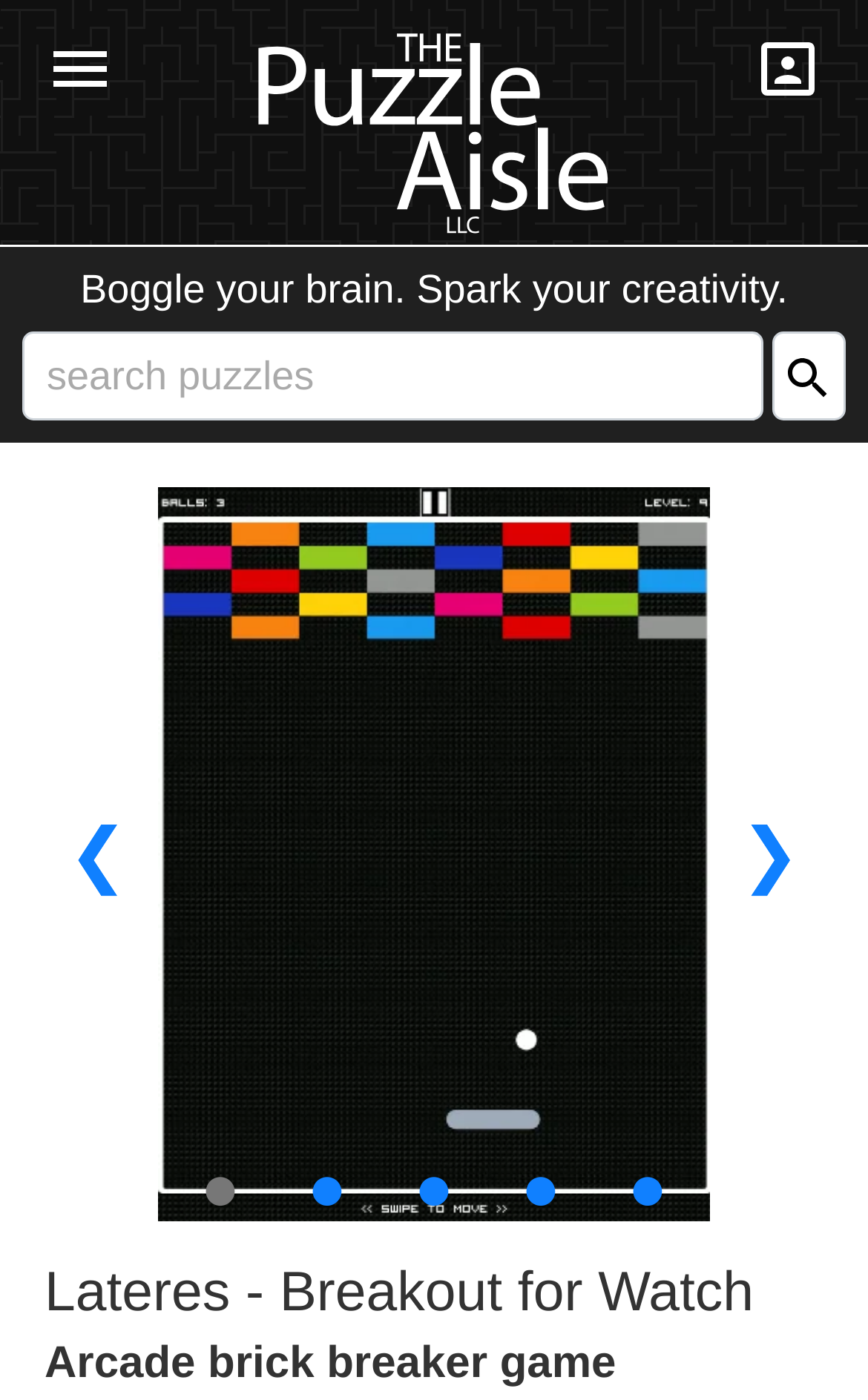Provide the bounding box coordinates for the area that should be clicked to complete the instruction: "Search for puzzles".

[0.026, 0.237, 0.88, 0.3]